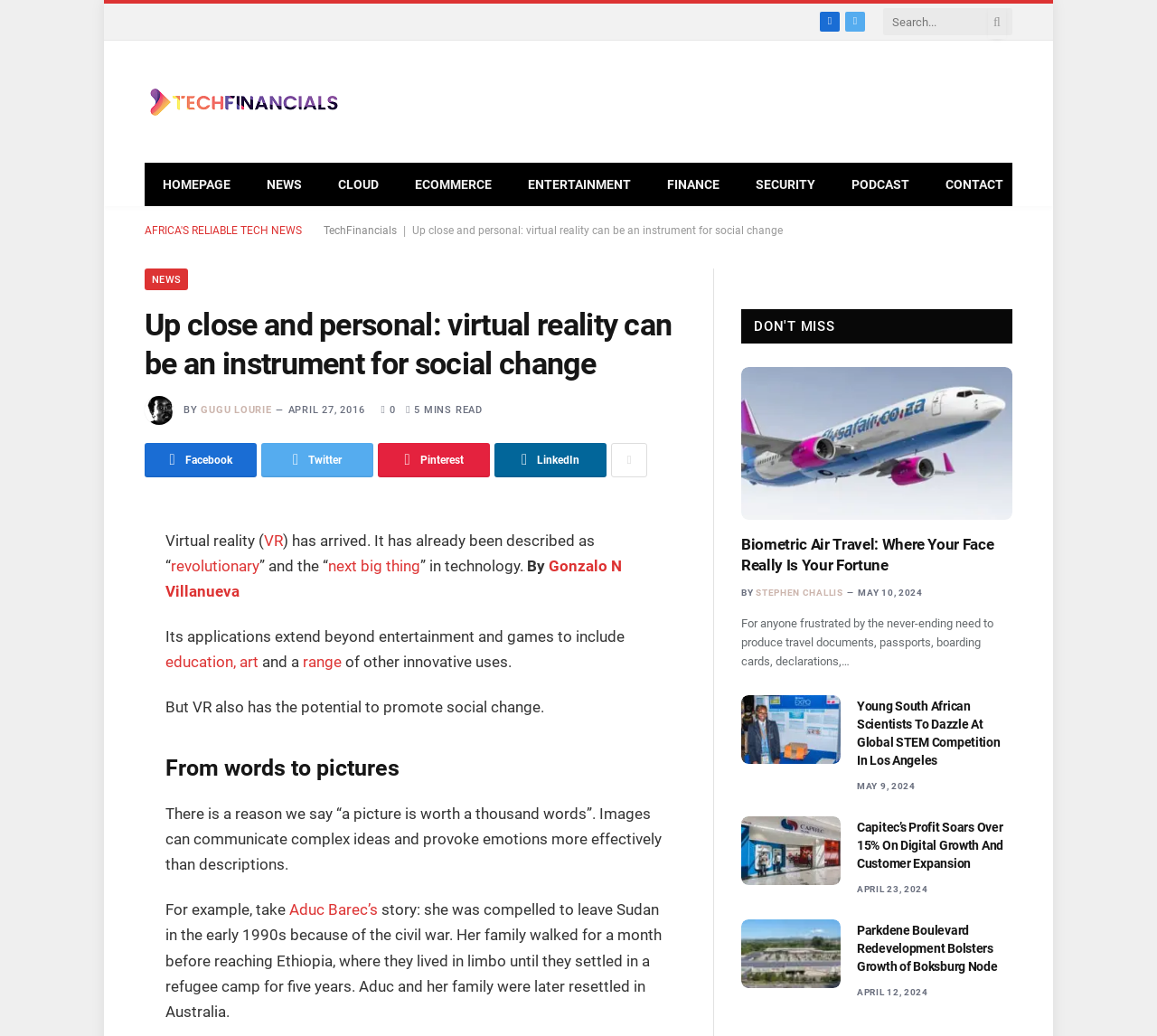Can you find the bounding box coordinates for the UI element given this description: "Gugu Lourie"? Provide the coordinates as four float numbers between 0 and 1: [left, top, right, bottom].

[0.174, 0.39, 0.235, 0.401]